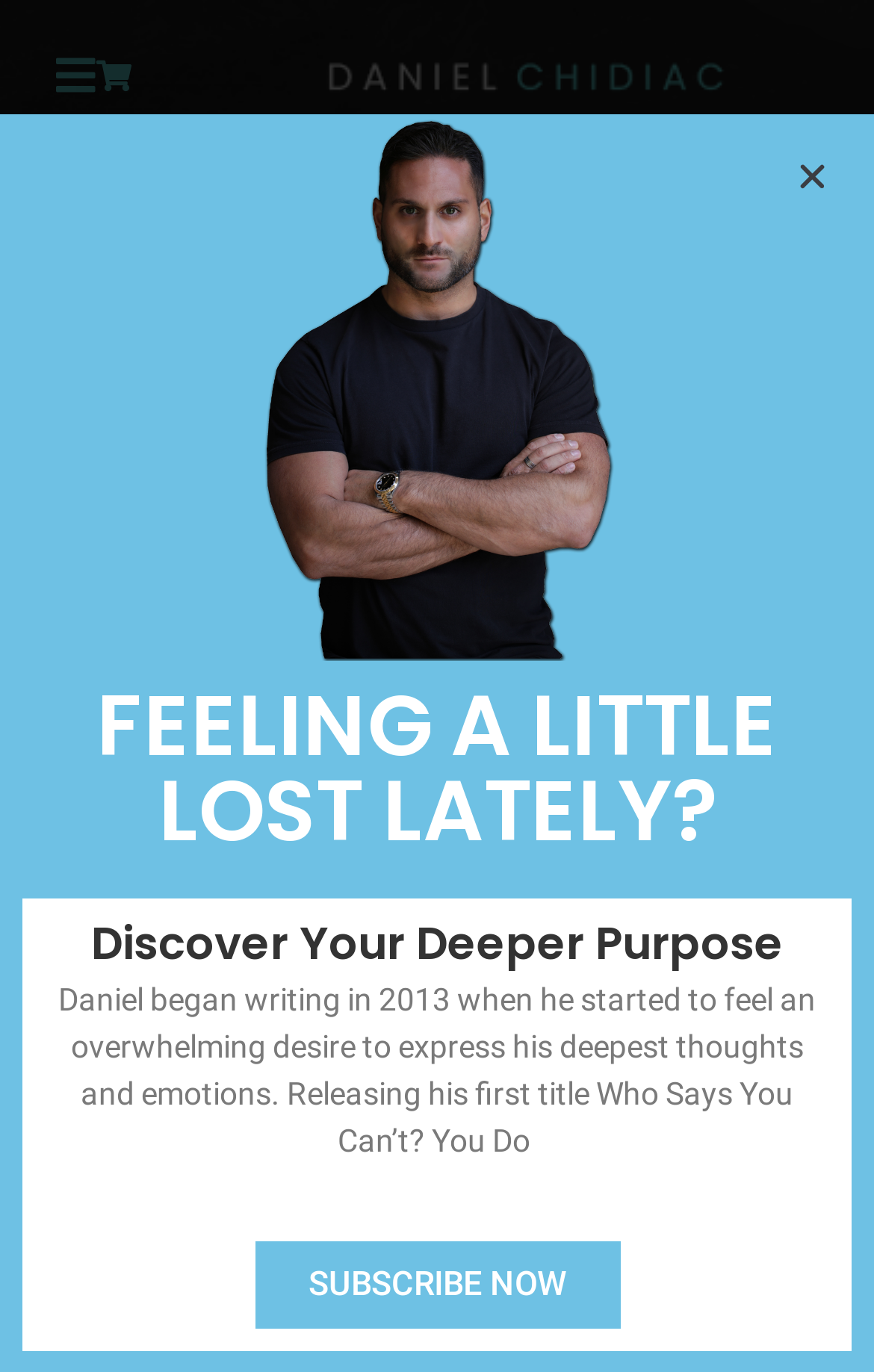What is Daniel's motivation for writing?
Use the information from the screenshot to give a comprehensive response to the question.

According to the text, Daniel began writing in 2013 when he started to feel an overwhelming desire to express his deepest thoughts and emotions, as stated in the paragraph starting with 'Daniel began writing in 2013...'.